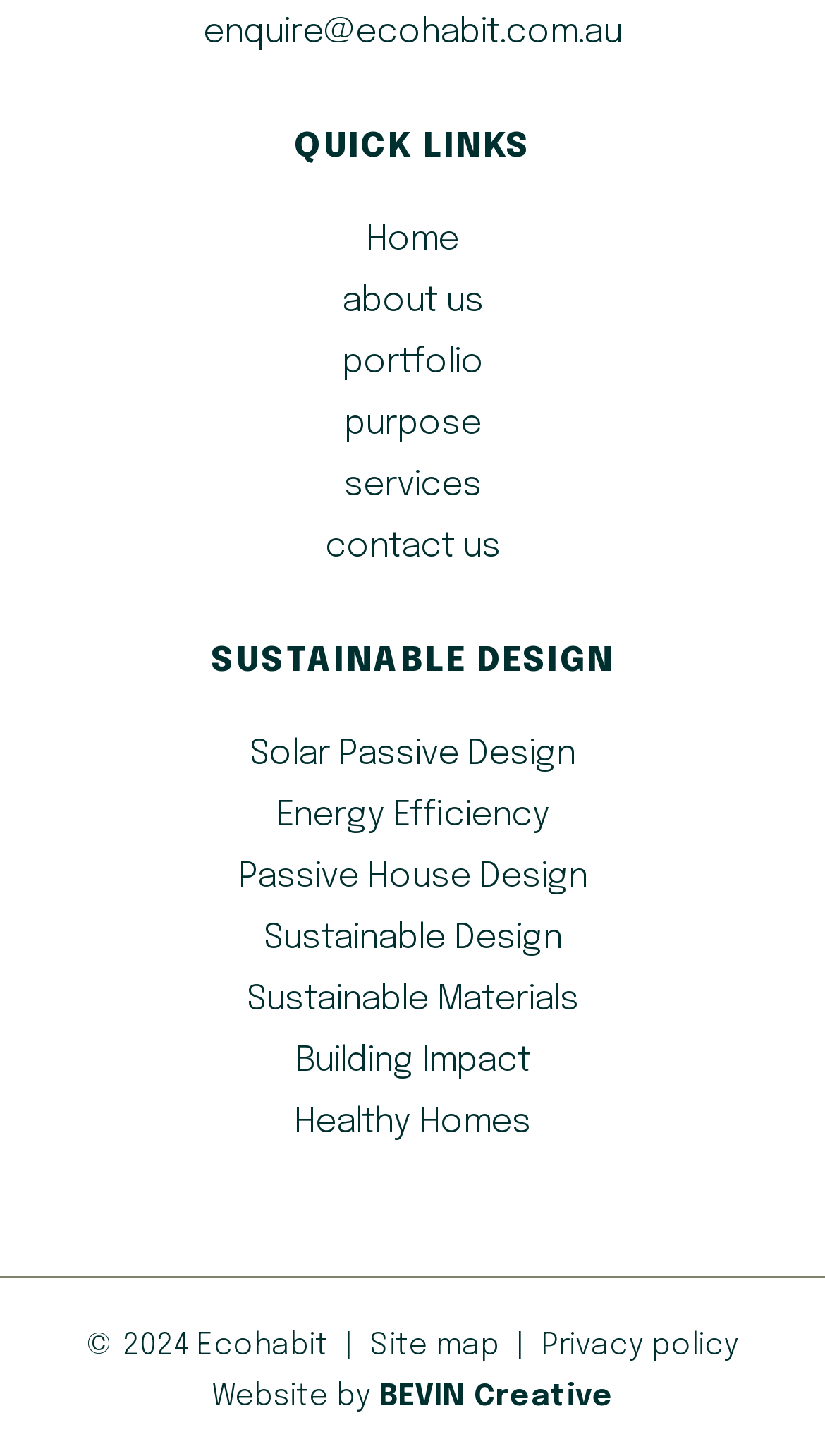Can you determine the bounding box coordinates of the area that needs to be clicked to fulfill the following instruction: "Learn about sustainable design"?

[0.051, 0.437, 0.949, 0.472]